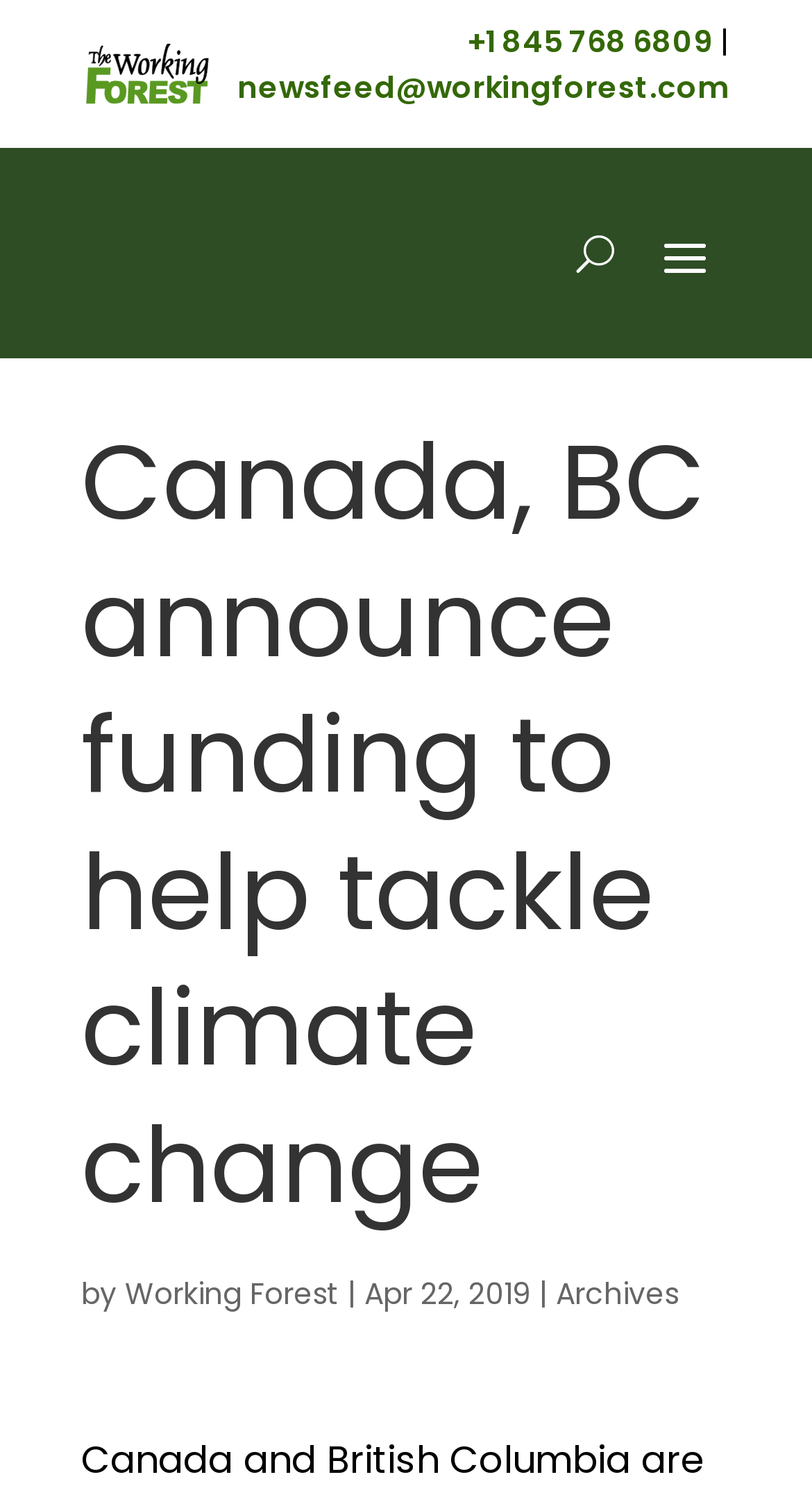Given the element description, predict the bounding box coordinates in the format (top-left x, top-left y, bottom-right x, bottom-right y), using floating point numbers between 0 and 1: +1 845 768 6809

[0.574, 0.014, 0.877, 0.042]